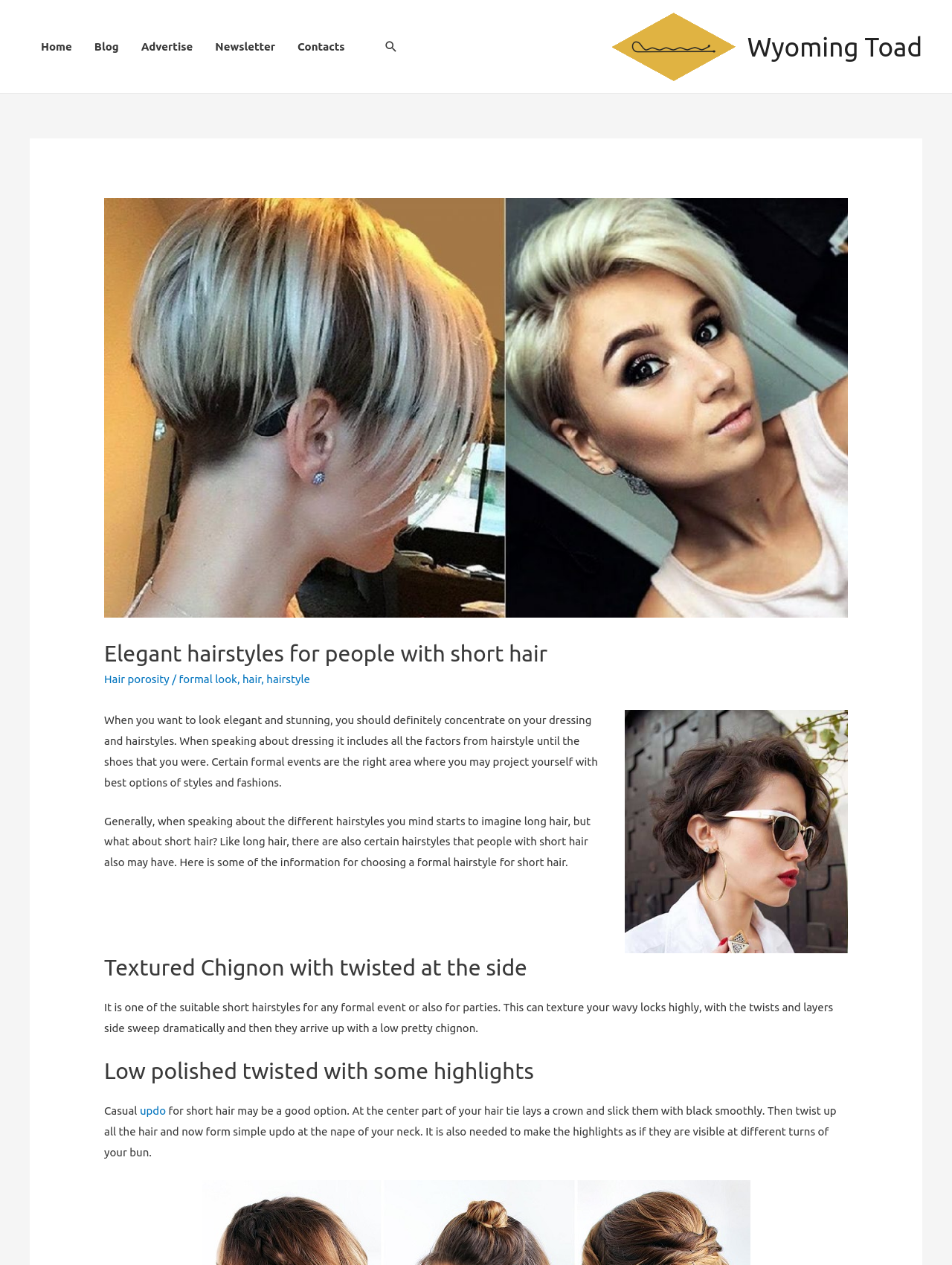What is the purpose of the 'Search' button?
Using the visual information, reply with a single word or short phrase.

To search the website